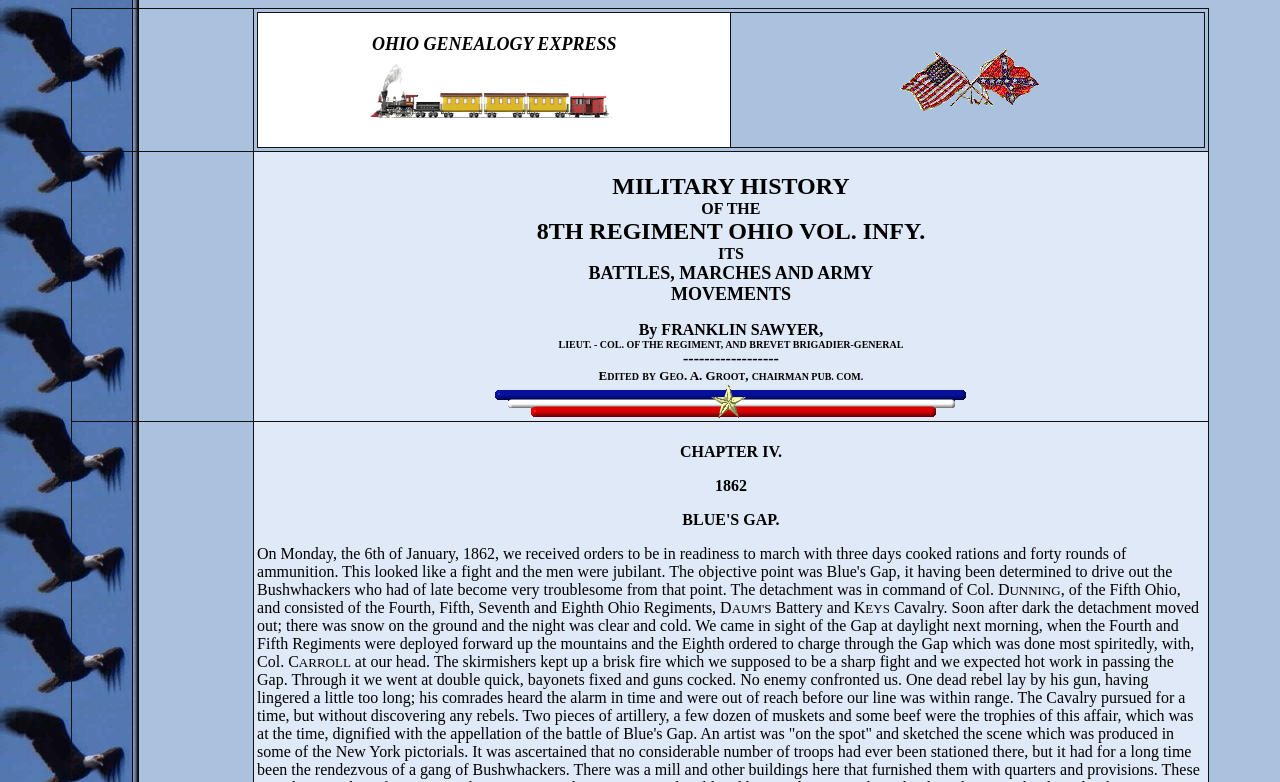Review the image closely and give a comprehensive answer to the question: What is the rank of FRANKLIN SAWYER?

I found the rank of FRANKLIN SAWYER by looking at the text content of the gridcell element with the longest text, which is 'MILITARY HISTORY OF THE 8TH REGIMENT OHIO VOL. INFY. ITS BATTLES, MARCHES AND ARMY MOVEMENTS By FRANKLIN SAWYER, LIEUT. - COL. OF THE REGIMENT, AND BREVET BRIGADIER-GENERAL ------------------ EDITEDBY GEO. A. GROOT, CHAIRMAN PUB. COM.' and extracting the rank from it.